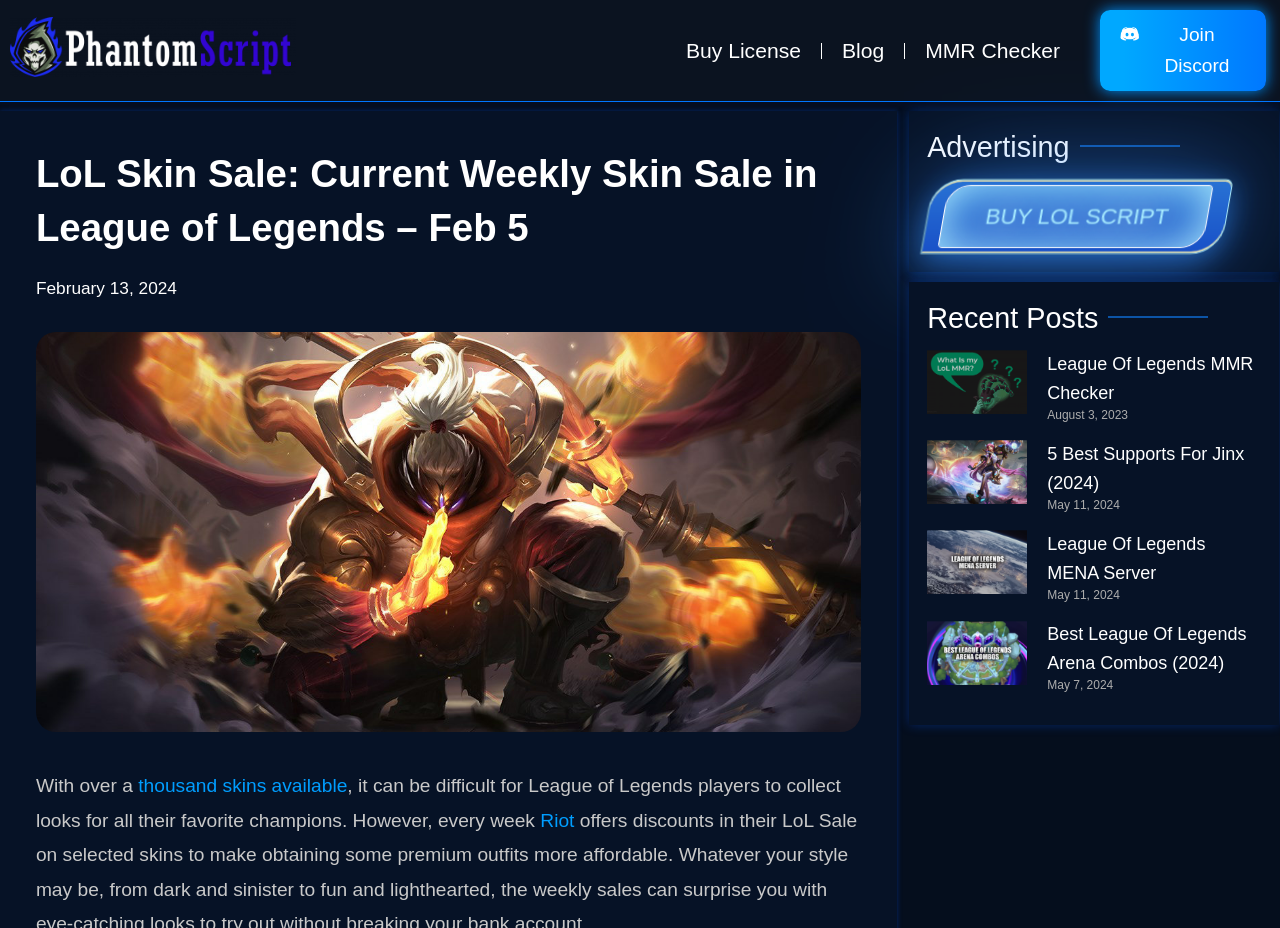How many recent posts are there? Examine the screenshot and reply using just one word or a brief phrase.

4